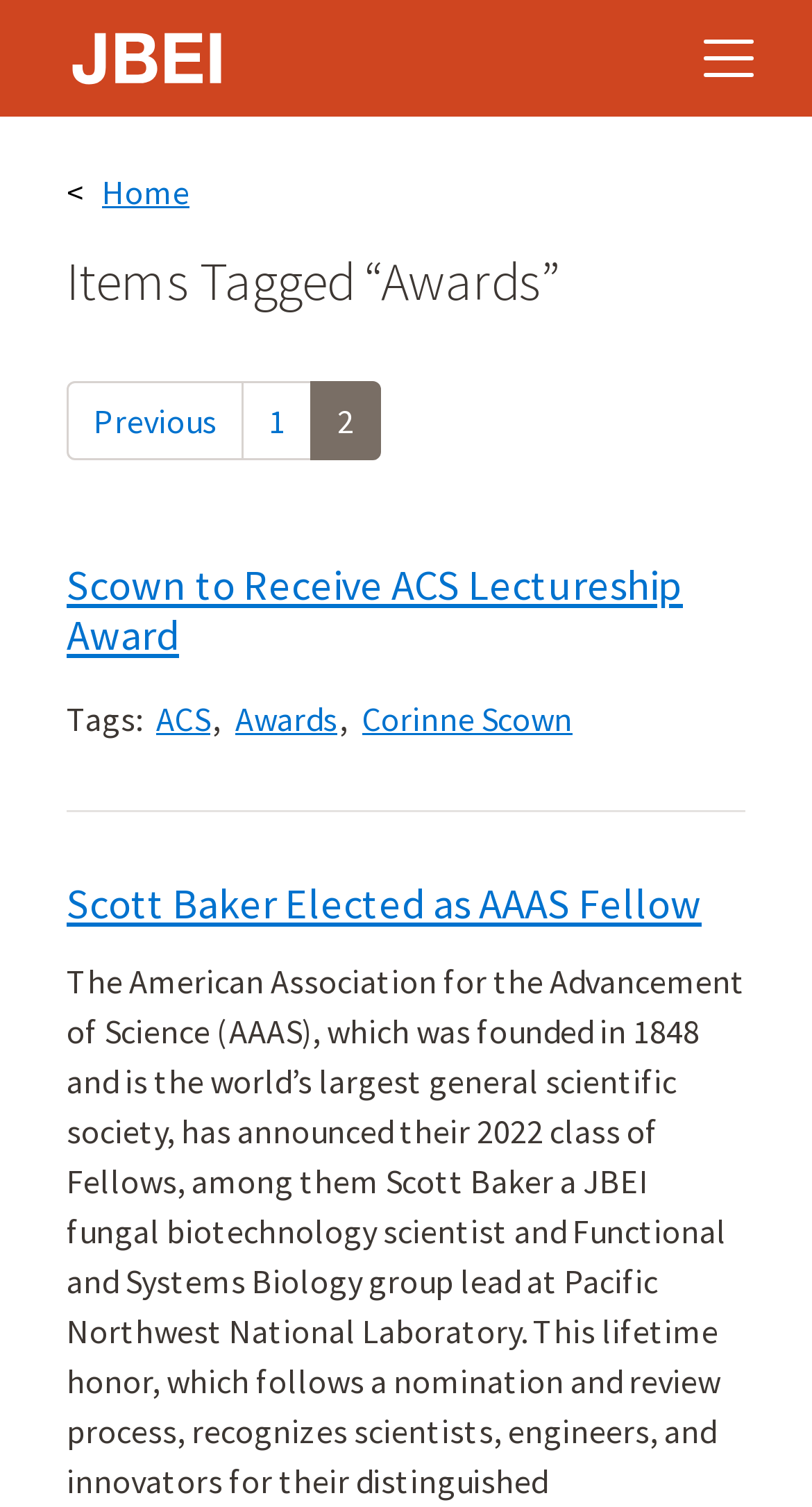Locate the bounding box coordinates of the region to be clicked to comply with the following instruction: "Click post comment". The coordinates must be four float numbers between 0 and 1, in the form [left, top, right, bottom].

None